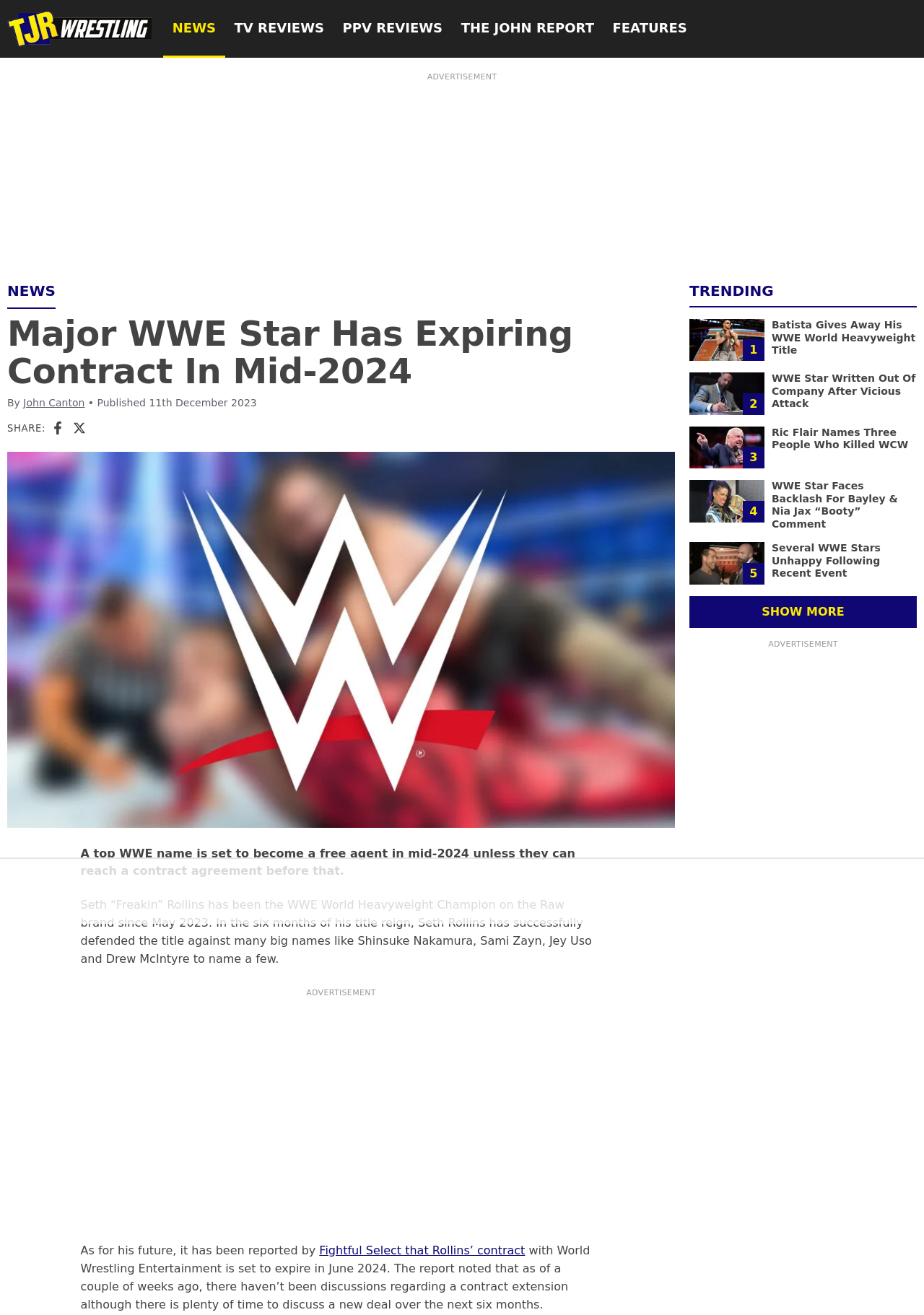Can you find the bounding box coordinates for the element that needs to be clicked to execute this instruction: "Click on the link to read about Batista giving away his WWE World Heavyweight Title"? The coordinates should be given as four float numbers between 0 and 1, i.e., [left, top, right, bottom].

[0.835, 0.243, 0.991, 0.271]